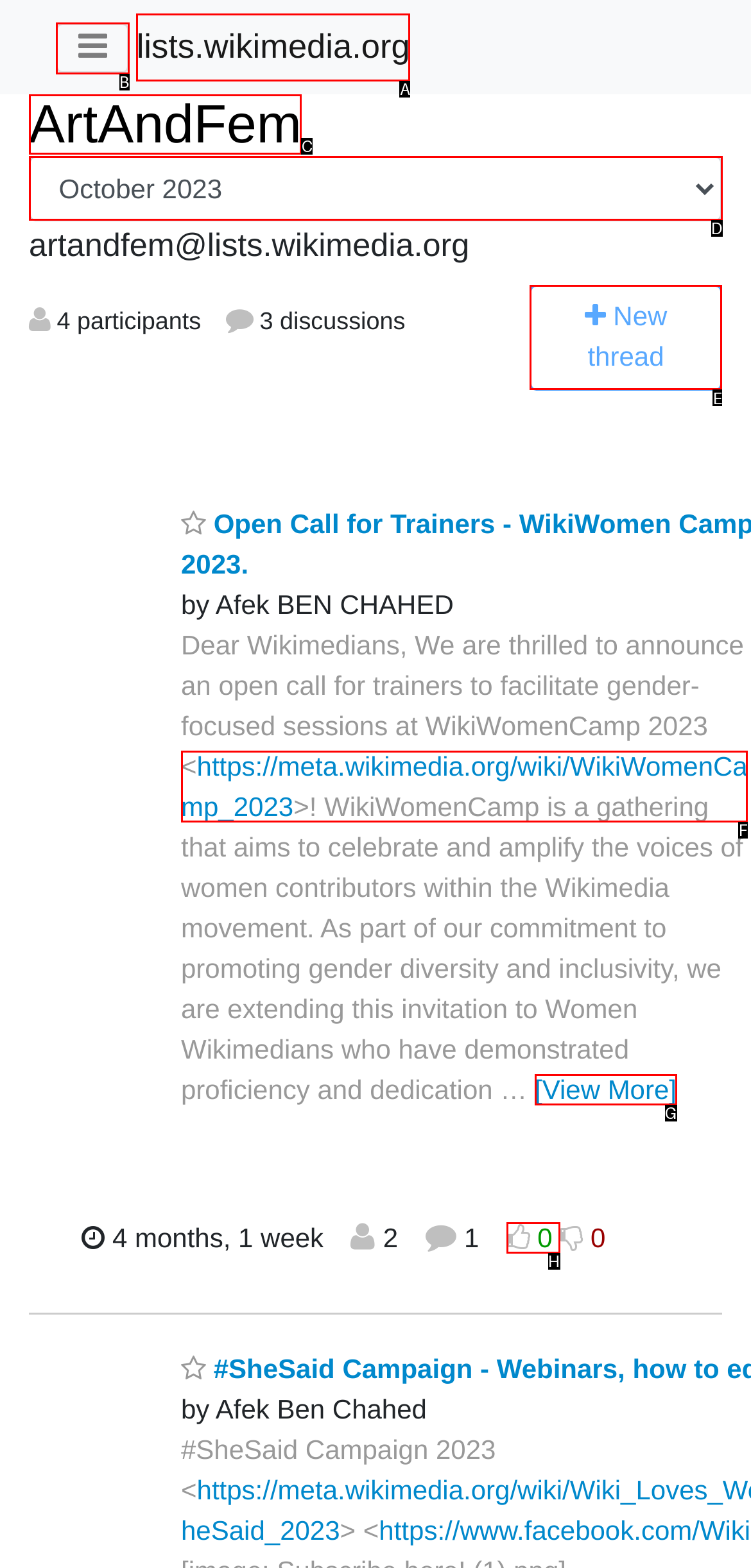Given the element description: aria-label="Open messengers list", choose the HTML element that aligns with it. Indicate your choice with the corresponding letter.

None